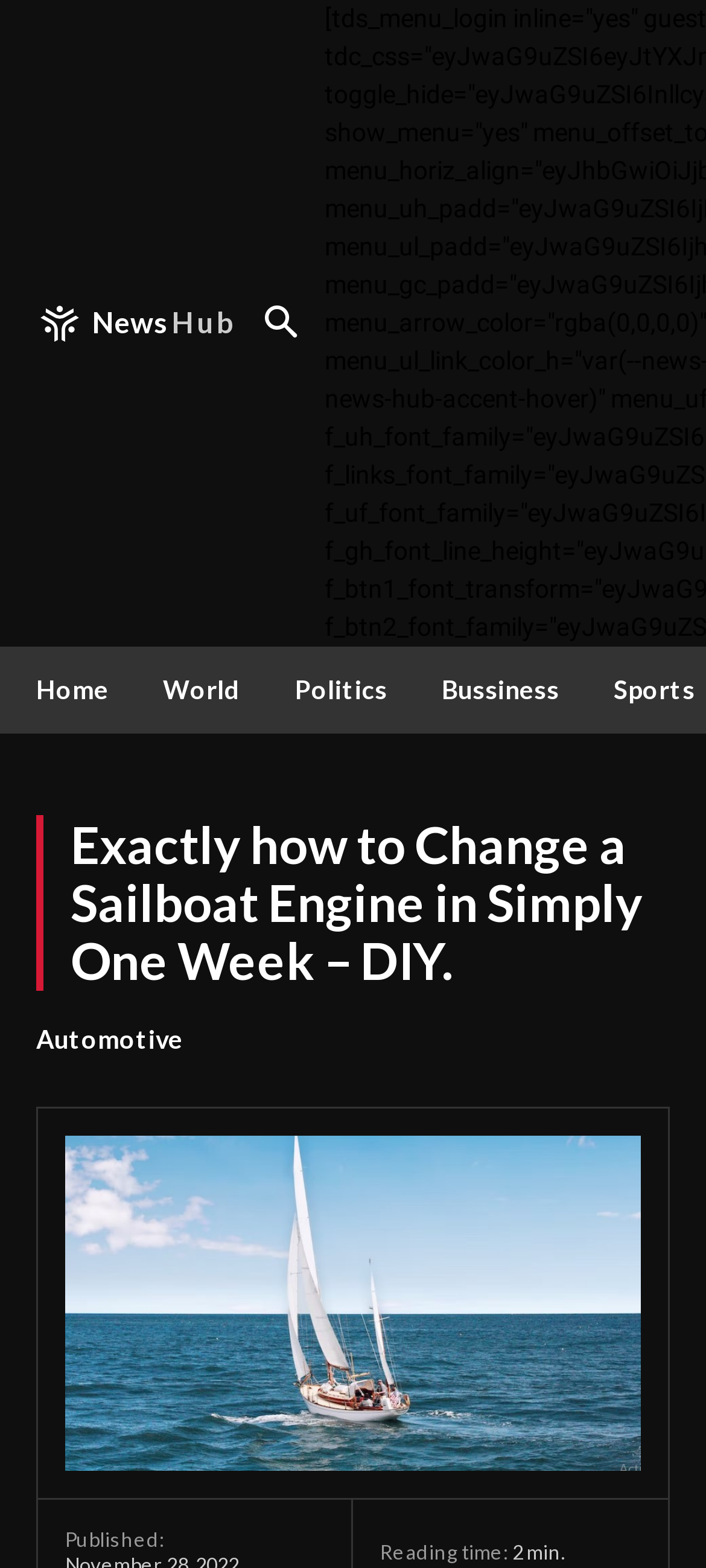How many links are in the top navigation bar?
From the image, provide a succinct answer in one word or a short phrase.

4